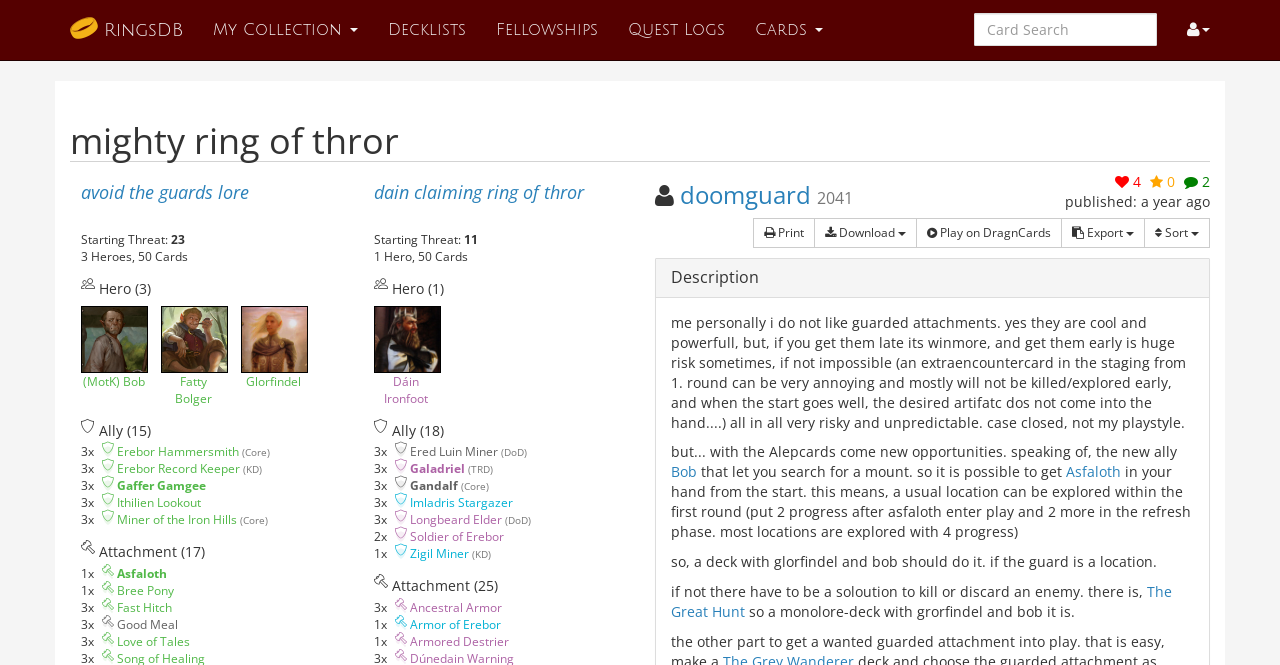Locate the bounding box coordinates of the element to click to perform the following action: 'View the 'doomguard' decklist'. The coordinates should be given as four float values between 0 and 1, in the form of [left, top, right, bottom].

[0.531, 0.267, 0.634, 0.317]